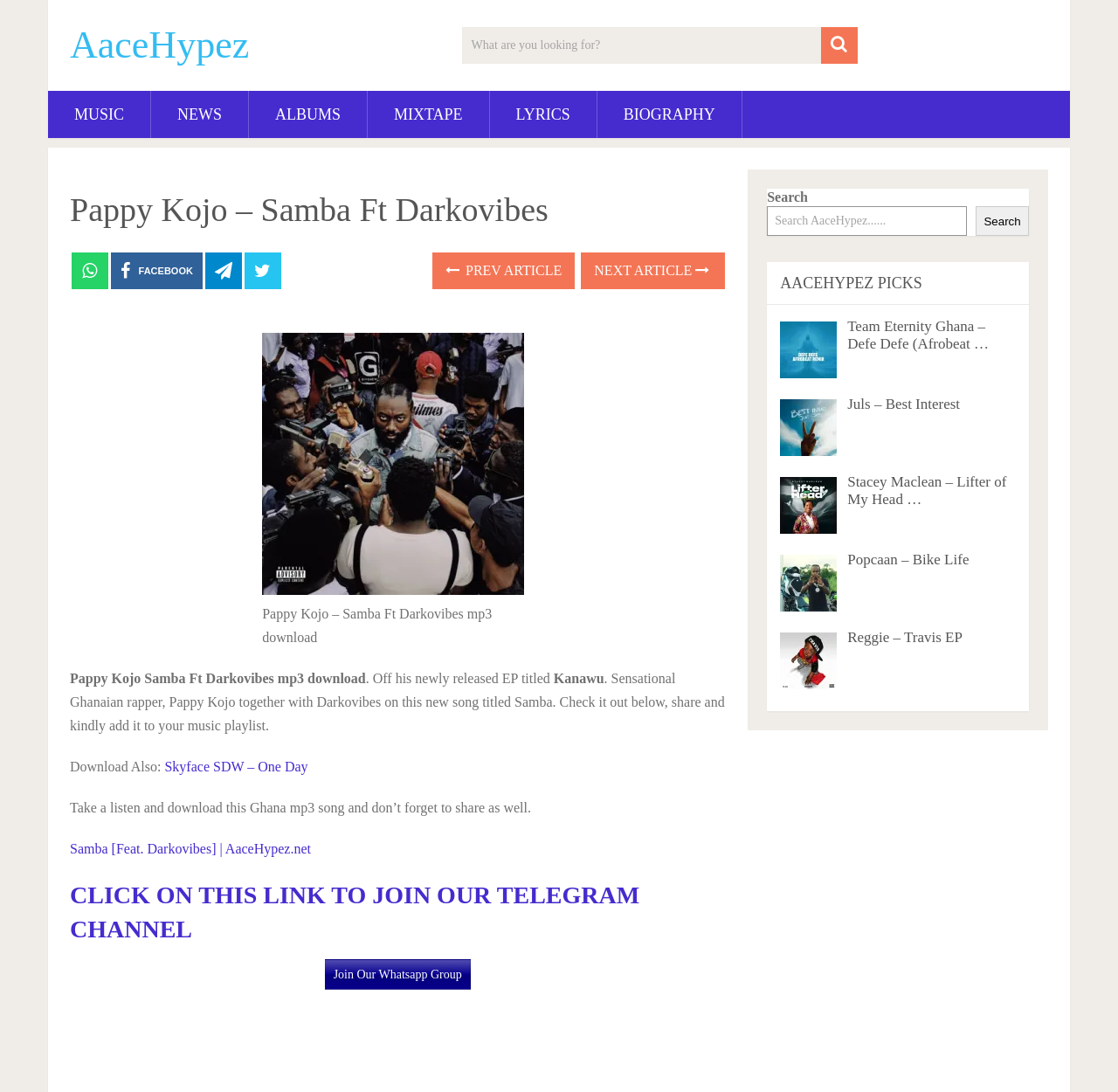Offer a meticulous description of the webpage's structure and content.

The webpage is about a music download platform, specifically featuring a song by Pappy Kojo titled "Samba" featuring Darkovibes. At the top, there is a heading "AaceHypez" and a search box with a button. Below that, there are navigation links to different sections of the website, including "MUSIC", "NEWS", "ALBUMS", "MIXTAPE", "LYRICS", and "BIOGRAPHY".

The main content of the page is about the song "Samba" by Pappy Kojo, with a heading that reads "Pappy Kojo – Samba Ft Darkovibes". There is an image related to the song, and a brief description of the song, mentioning that it is from Pappy Kojo's newly released EP titled "Kanawu". The description also mentions that the song is a collaboration with Darkovibes.

Below the song description, there are links to download the song, as well as a section titled "Download Also:" with a link to another song by Skyface SDW titled "One Day". There is also a call-to-action to join the website's Telegram channel and Whatsapp group.

On the right side of the page, there is a section titled "AACEHYPEZ PICKS" featuring four music-related images with links to songs by different artists, including Team Eternity Ghana, Juls, Stacey Maclean, and Popcaan.